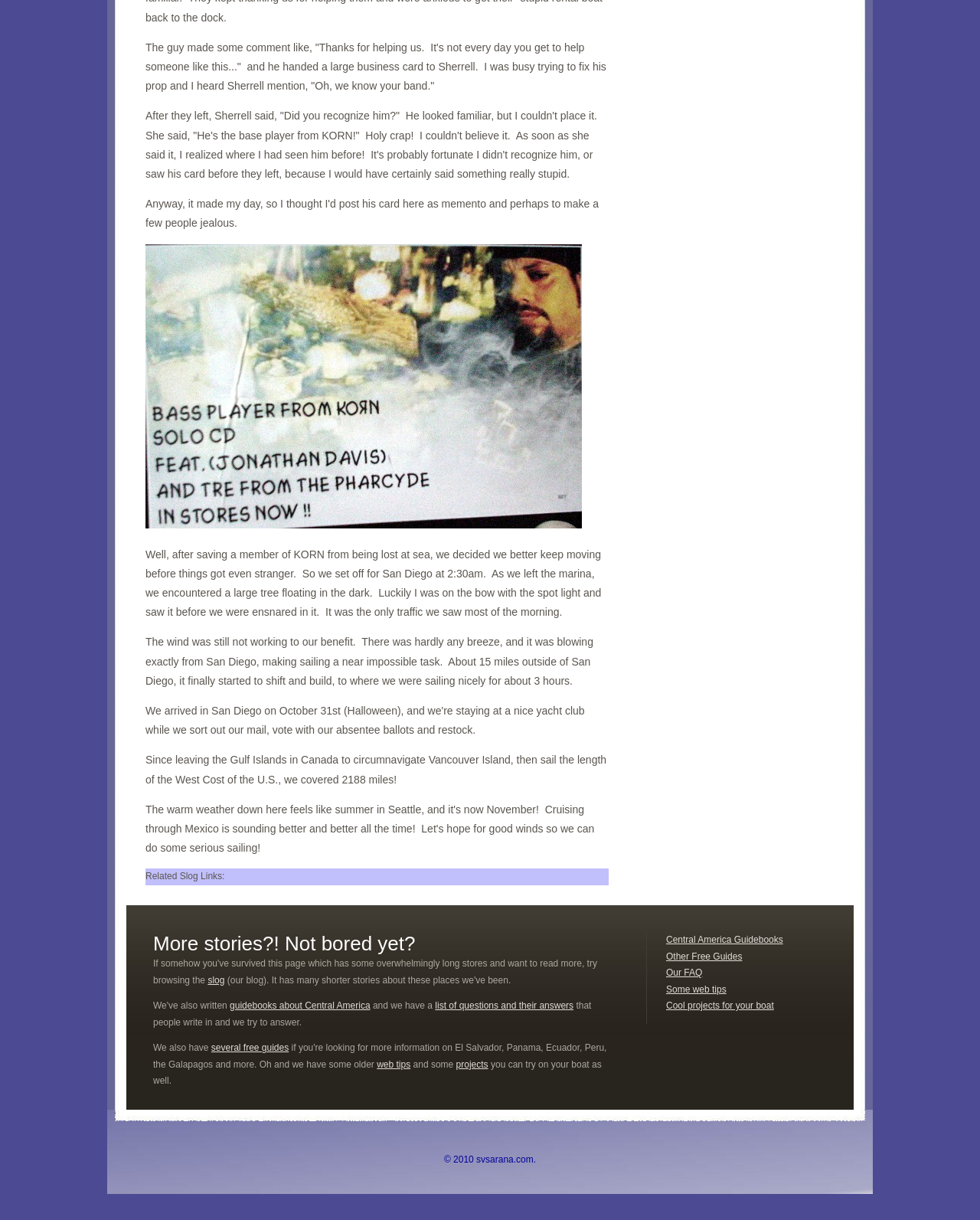For the given element description Other Free Guides, determine the bounding box coordinates of the UI element. The coordinates should follow the format (top-left x, top-left y, bottom-right x, bottom-right y) and be within the range of 0 to 1.

[0.68, 0.779, 0.757, 0.788]